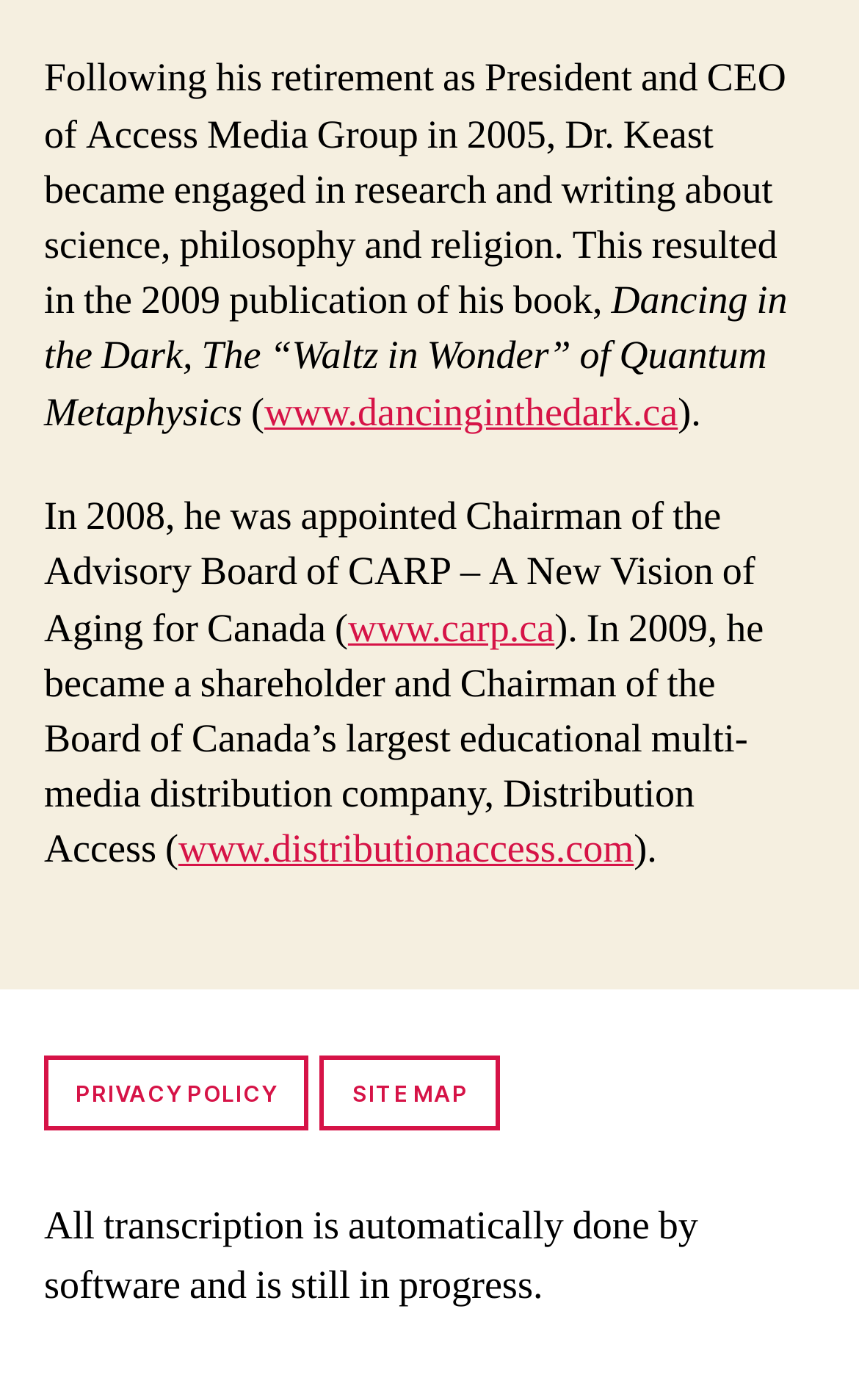Given the description: "Site map", determine the bounding box coordinates of the UI element. The coordinates should be formatted as four float numbers between 0 and 1, [left, top, right, bottom].

[0.373, 0.753, 0.582, 0.808]